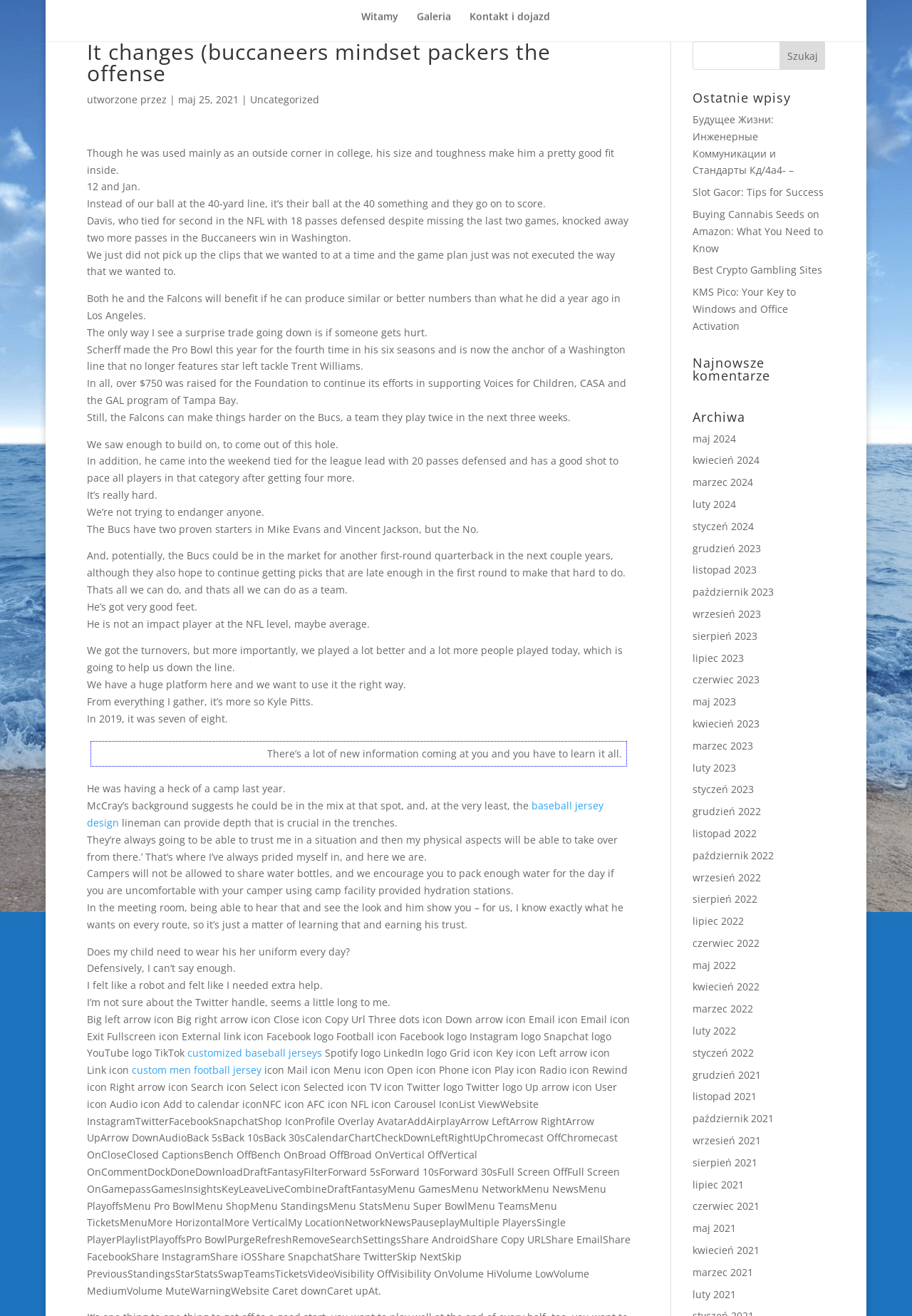Please identify the bounding box coordinates of the element's region that I should click in order to complete the following instruction: "click on the button 'Szukaj'". The bounding box coordinates consist of four float numbers between 0 and 1, i.e., [left, top, right, bottom].

[0.855, 0.031, 0.905, 0.053]